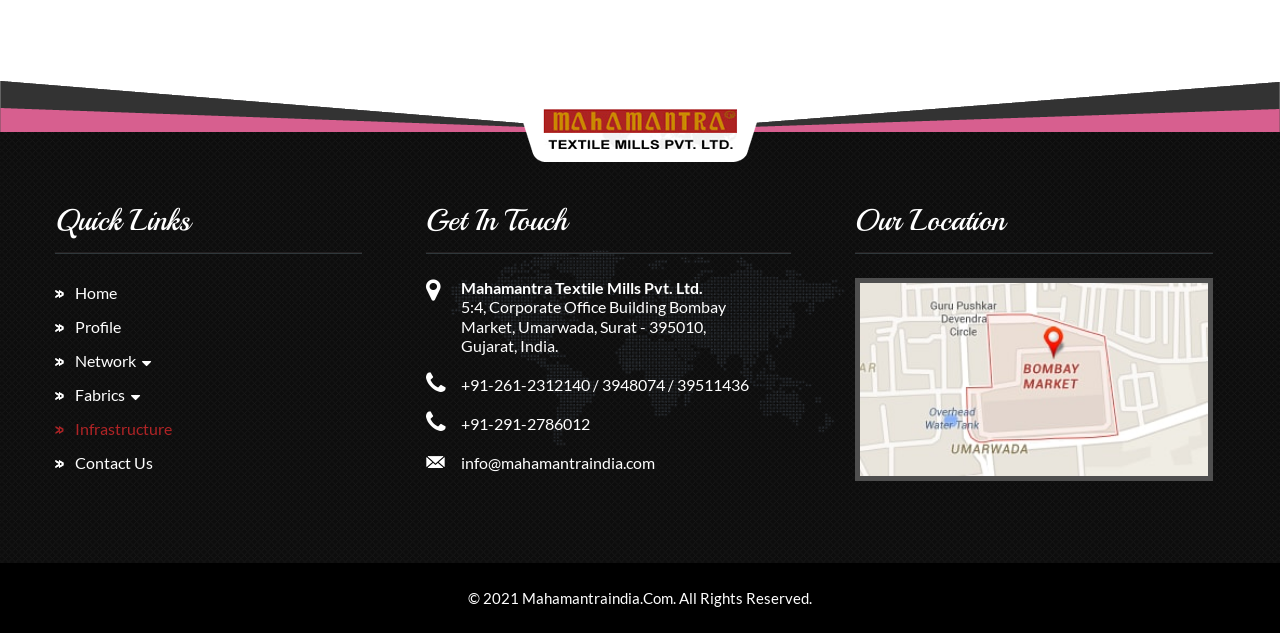What is the location of the corporate office?
Please respond to the question with as much detail as possible.

The location of the corporate office can be found in the 'Get In Touch' section, where it is written as '5:4, Corporate Office Building Bombay Market, Umarwada, Surat - 395010, Gujarat, India.' in a static text element.